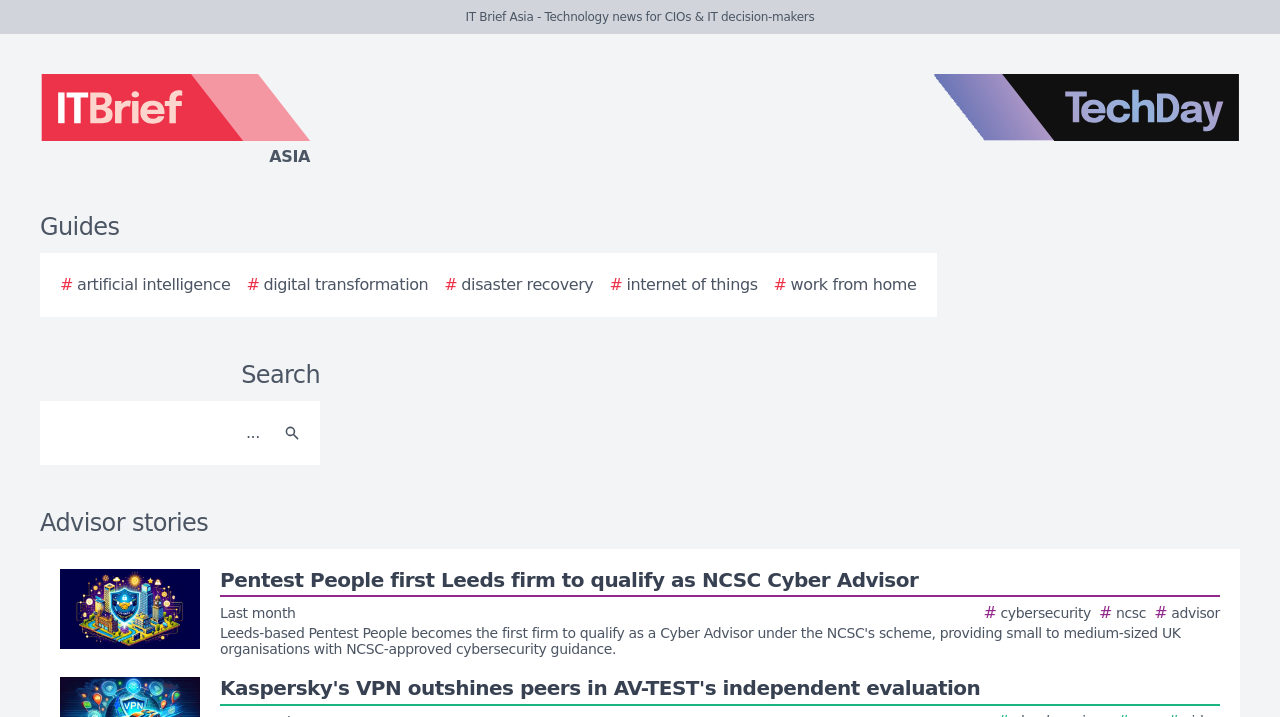Identify the bounding box coordinates for the UI element described as follows: # digital transformation. Use the format (top-left x, top-left y, bottom-right x, bottom-right y) and ensure all values are floating point numbers between 0 and 1.

[0.193, 0.381, 0.335, 0.414]